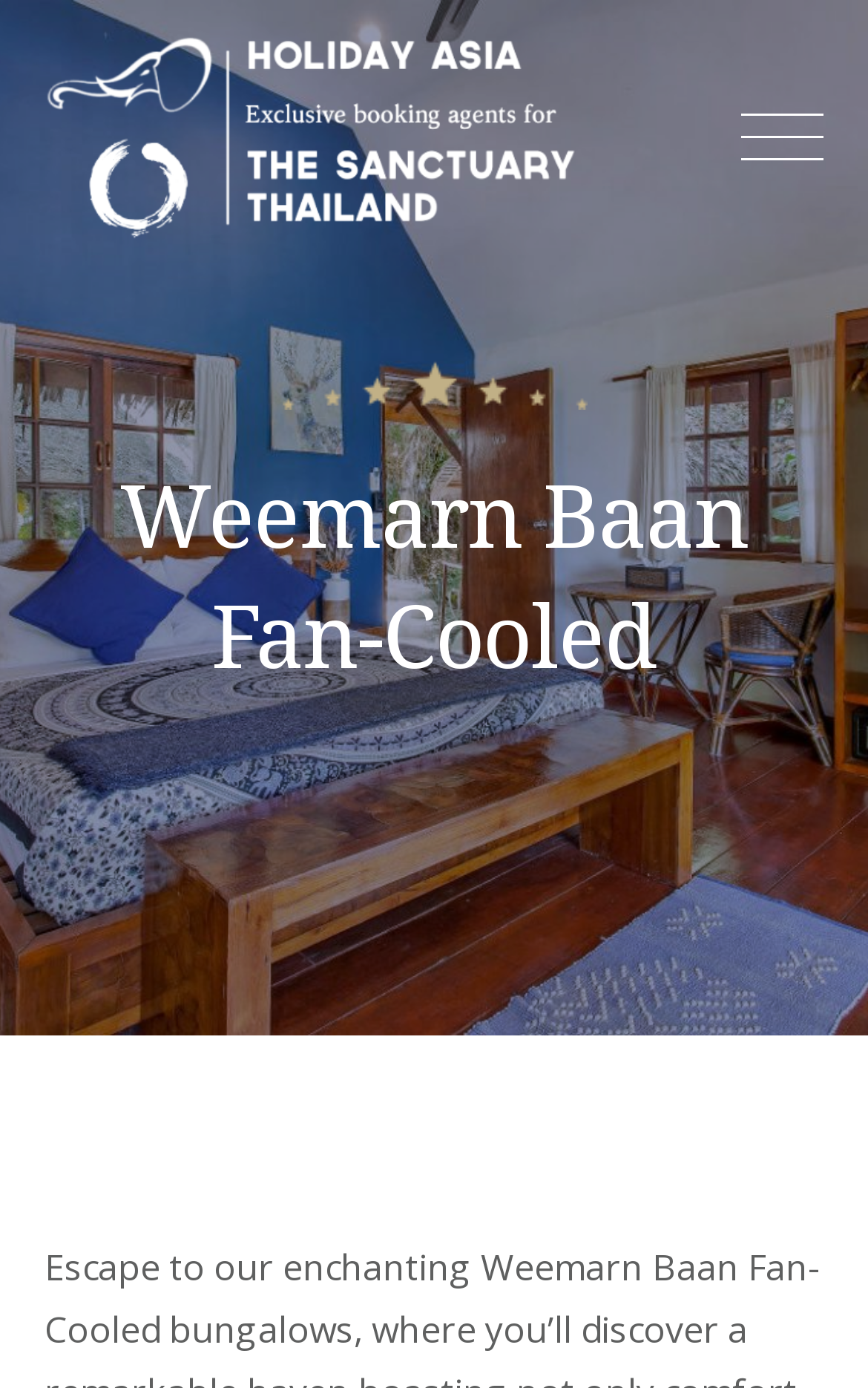Given the webpage screenshot, identify the bounding box of the UI element that matches this description: "Holiday Asia".

[0.718, 0.102, 1.0, 0.166]